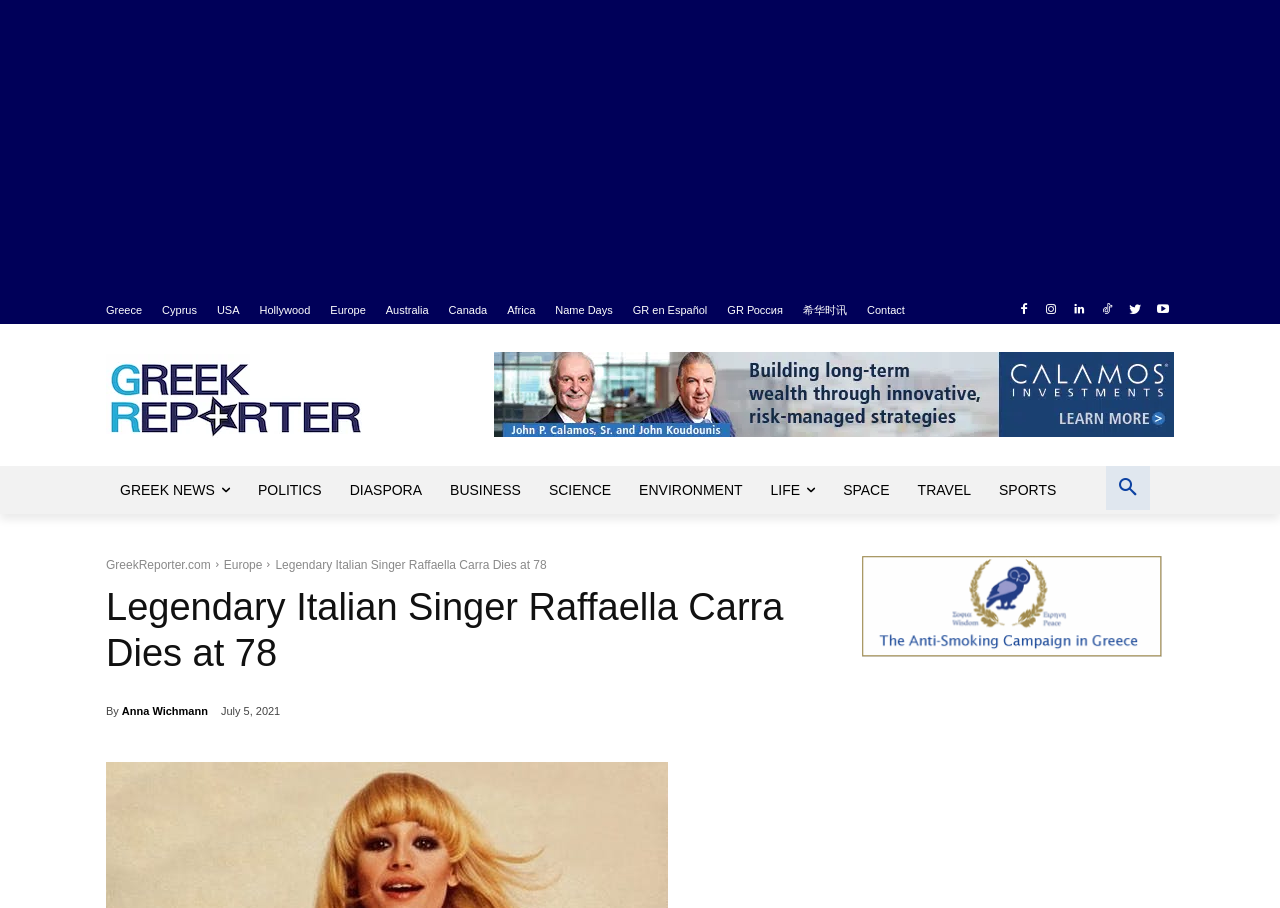Pinpoint the bounding box coordinates of the clickable area needed to execute the instruction: "Click on Greece". The coordinates should be specified as four float numbers between 0 and 1, i.e., [left, top, right, bottom].

[0.083, 0.326, 0.111, 0.357]